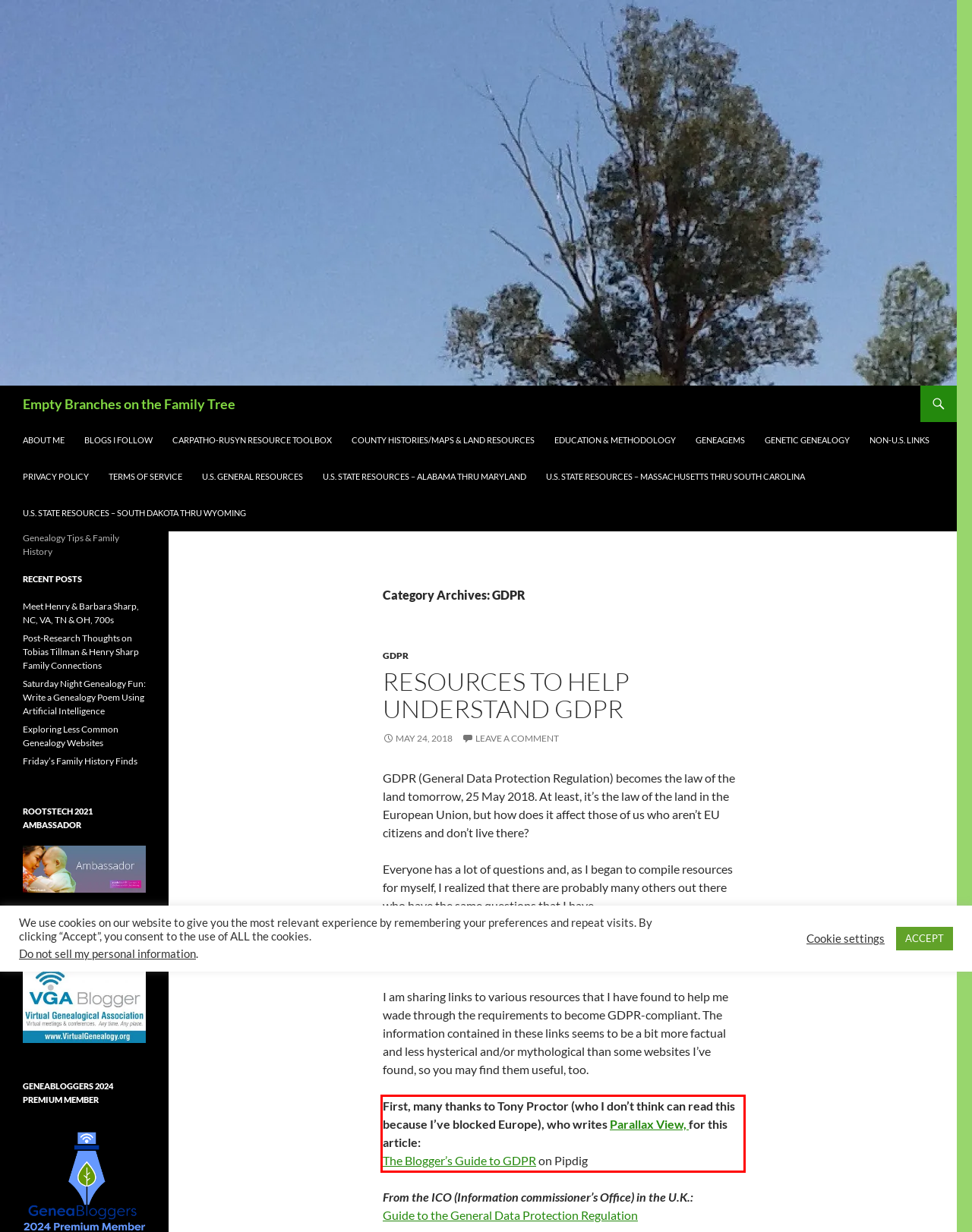Given a webpage screenshot with a red bounding box, perform OCR to read and deliver the text enclosed by the red bounding box.

First, many thanks to Tony Proctor (who I don’t think can read this because I’ve blocked Europe), who writes Parallax View, for this article: The Blogger’s Guide to GDPR on Pipdig